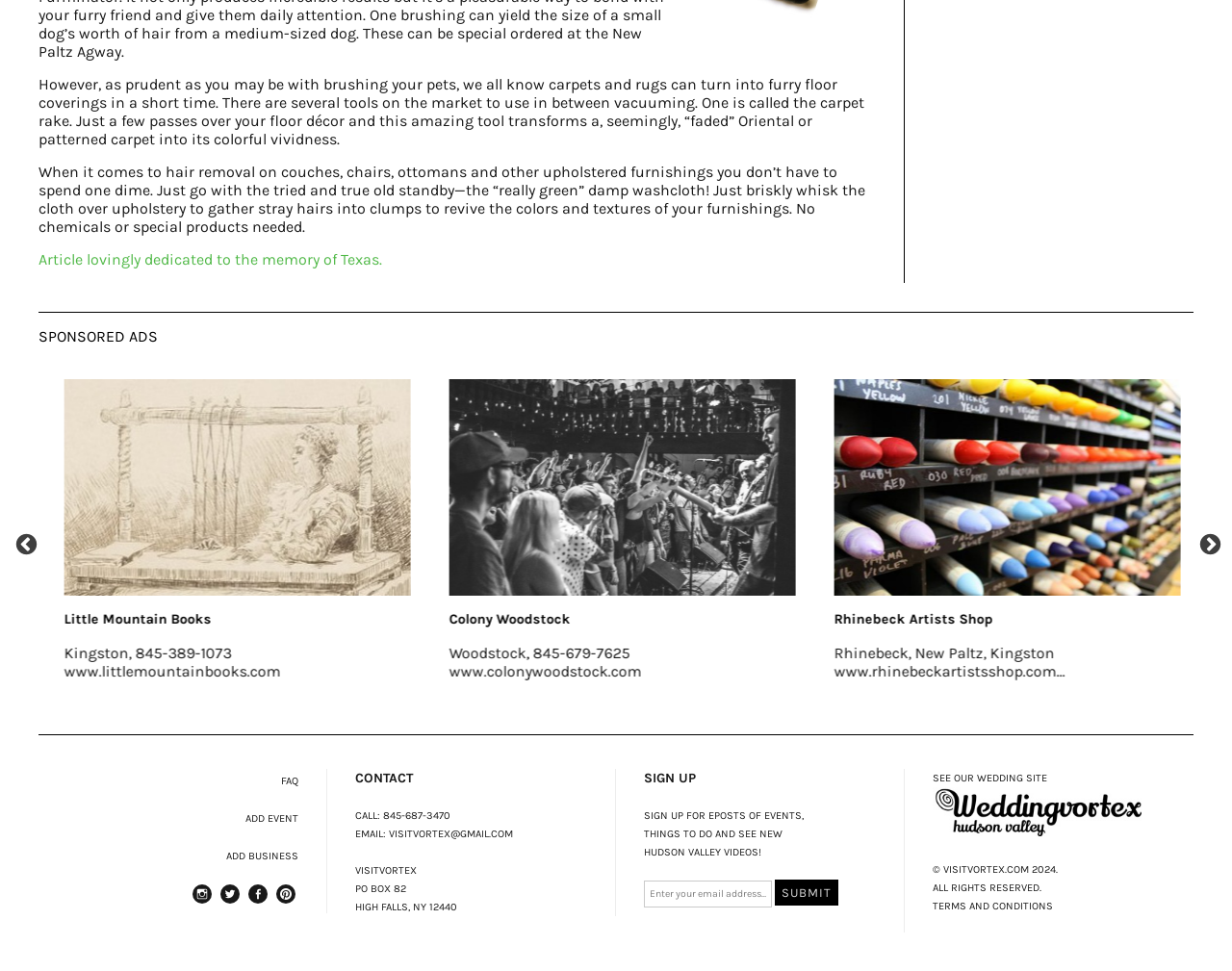Pinpoint the bounding box coordinates of the area that must be clicked to complete this instruction: "Visit the 'Colony Woodstock' website".

[0.167, 0.682, 0.324, 0.701]